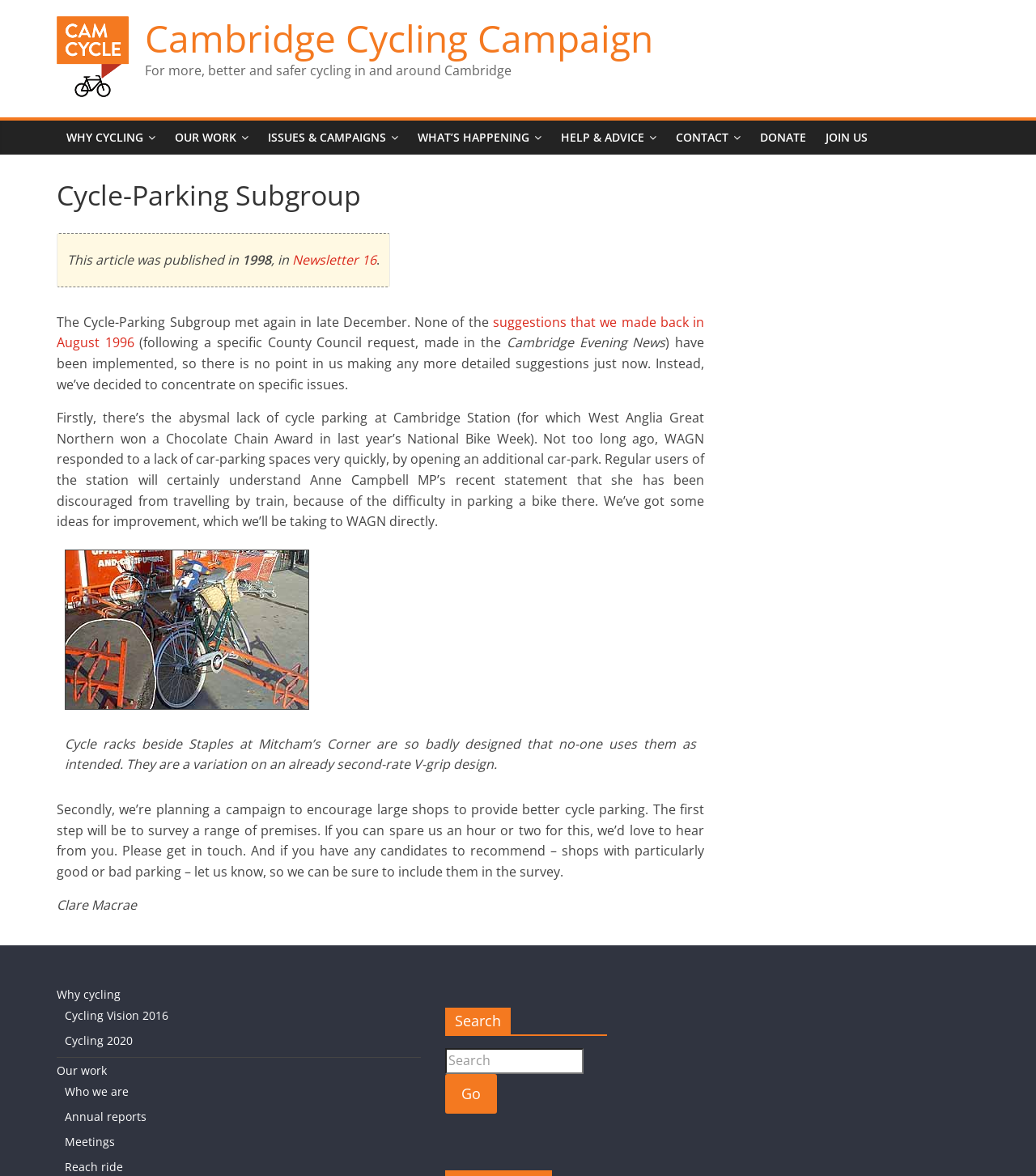Provide your answer to the question using just one word or phrase: What is the location of the cycle parking issue mentioned in the article?

Cambridge Station